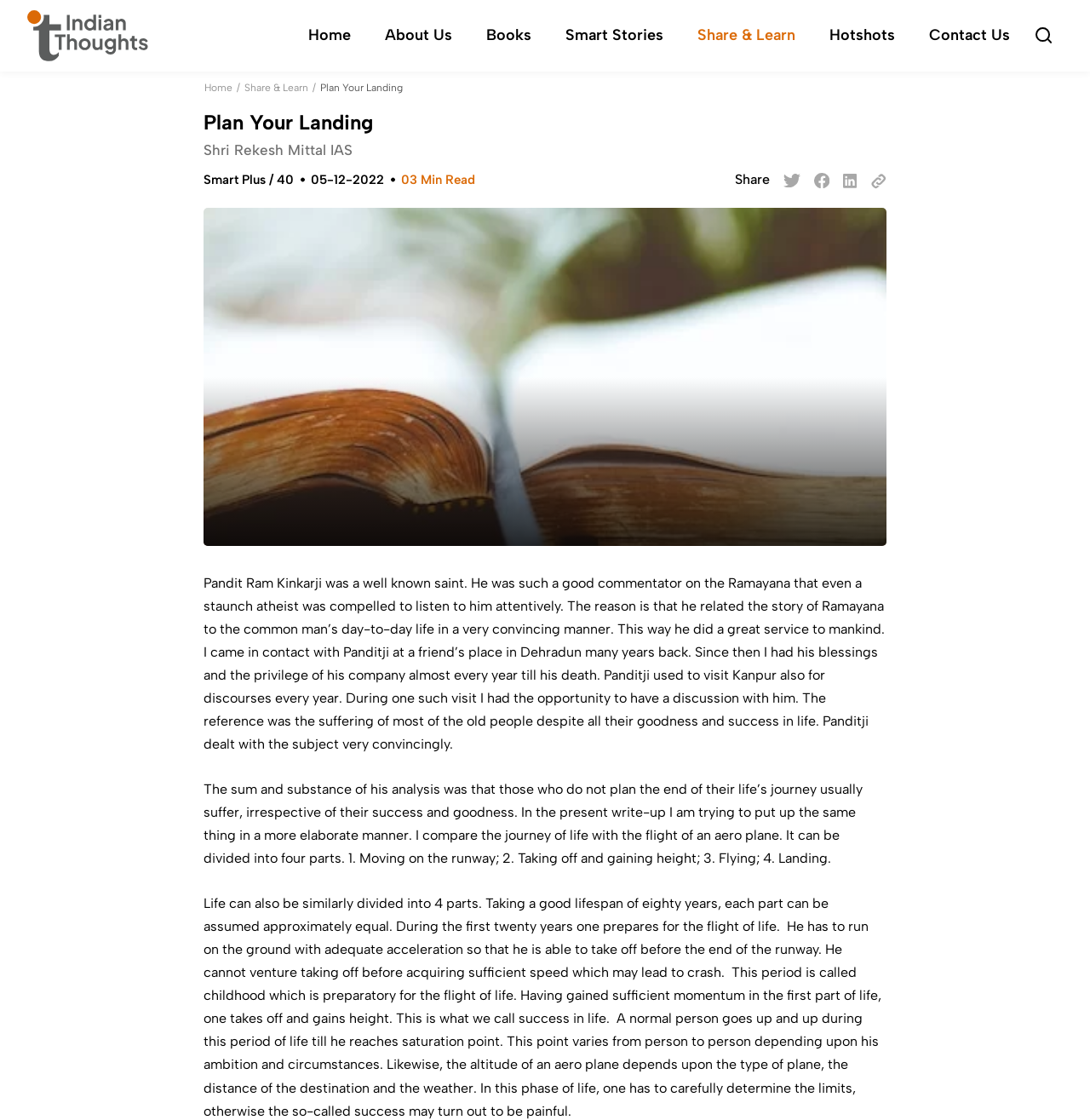Determine the bounding box coordinates for the area that should be clicked to carry out the following instruction: "Click the 'Home' link".

[0.269, 0.015, 0.336, 0.048]